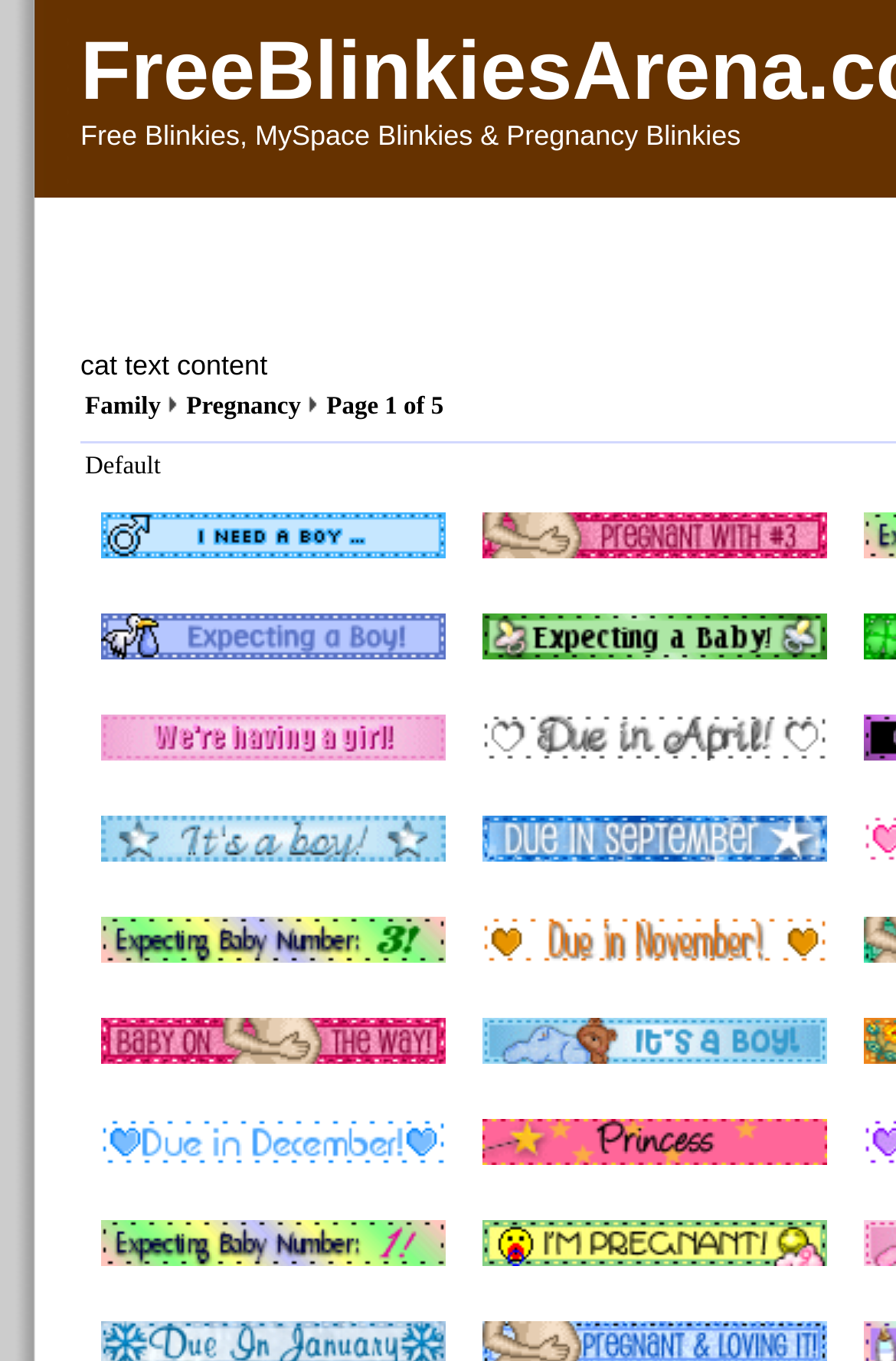What is the current page number?
Please answer the question with as much detail and depth as you can.

The current page number can be determined by looking at the text 'Page 1 of 5' which is located at the top of the webpage, indicating that the user is currently on the first page out of a total of five pages.